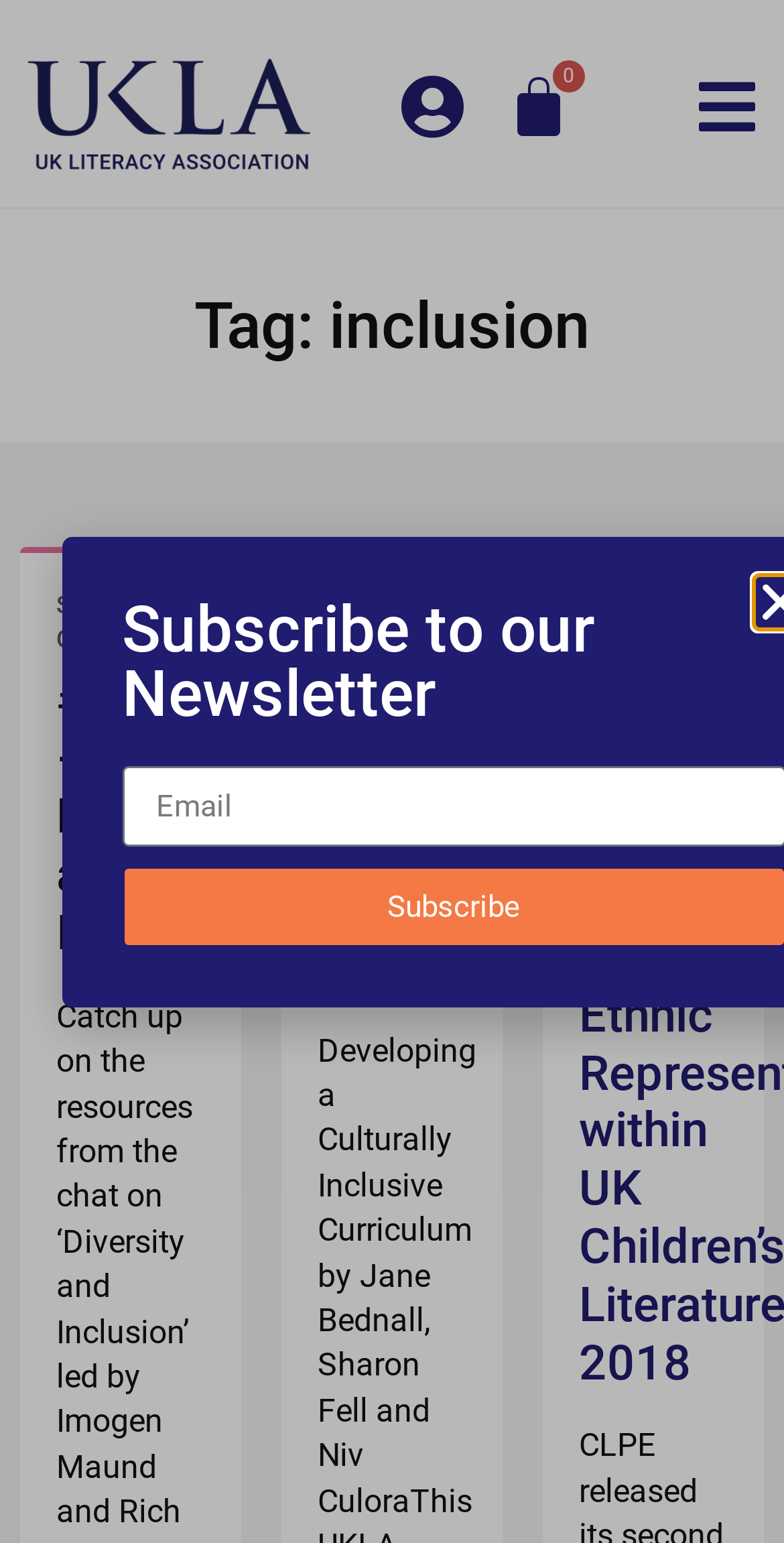Please locate the UI element described by "£0.00 0 Basket" and provide its bounding box coordinates.

[0.646, 0.049, 0.728, 0.09]